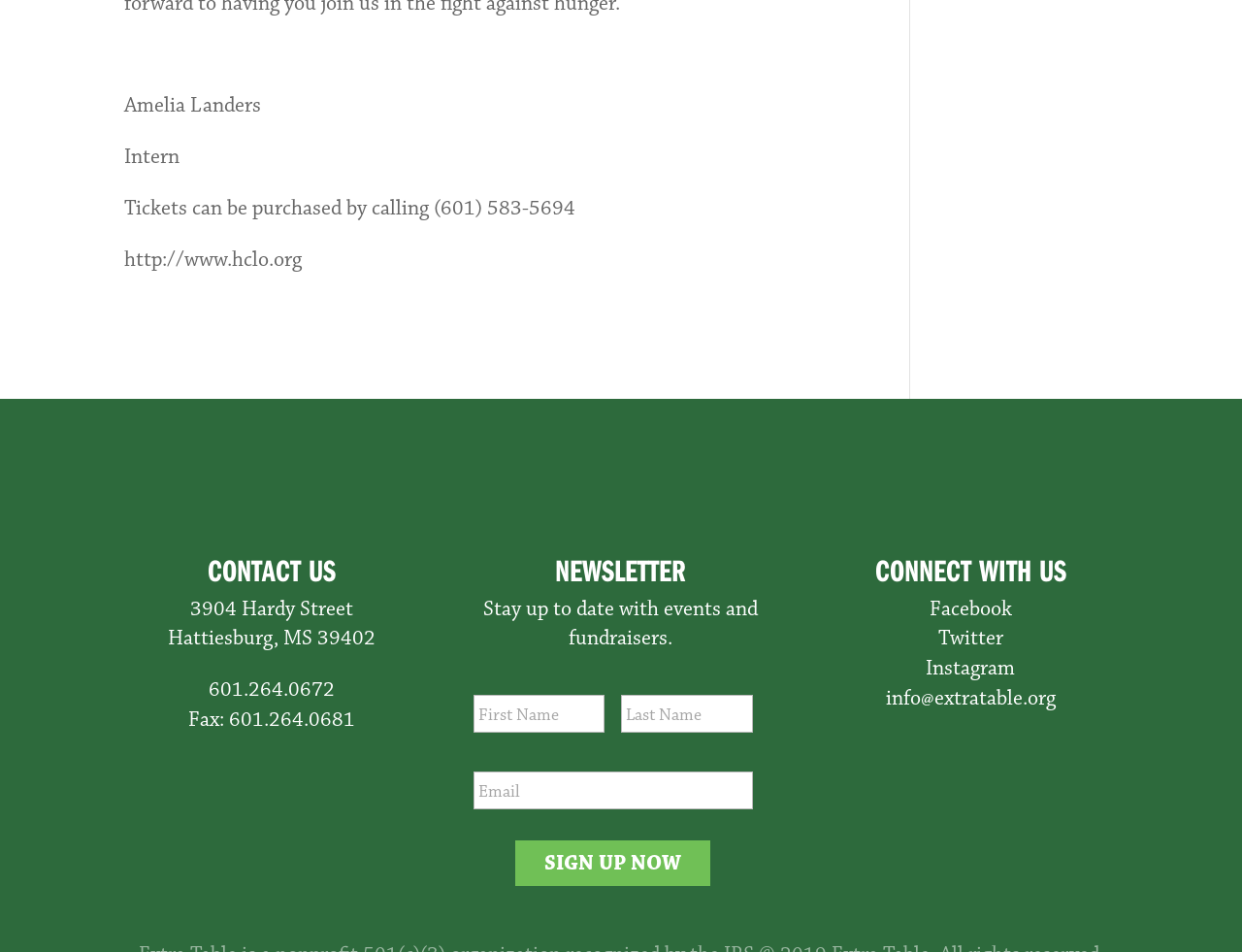Analyze the image and give a detailed response to the question:
What is the purpose of the newsletter?

I found the purpose of the newsletter by looking at the text 'Stay up to date with events and fundraisers' which is located below the 'NEWSLETTER' heading.